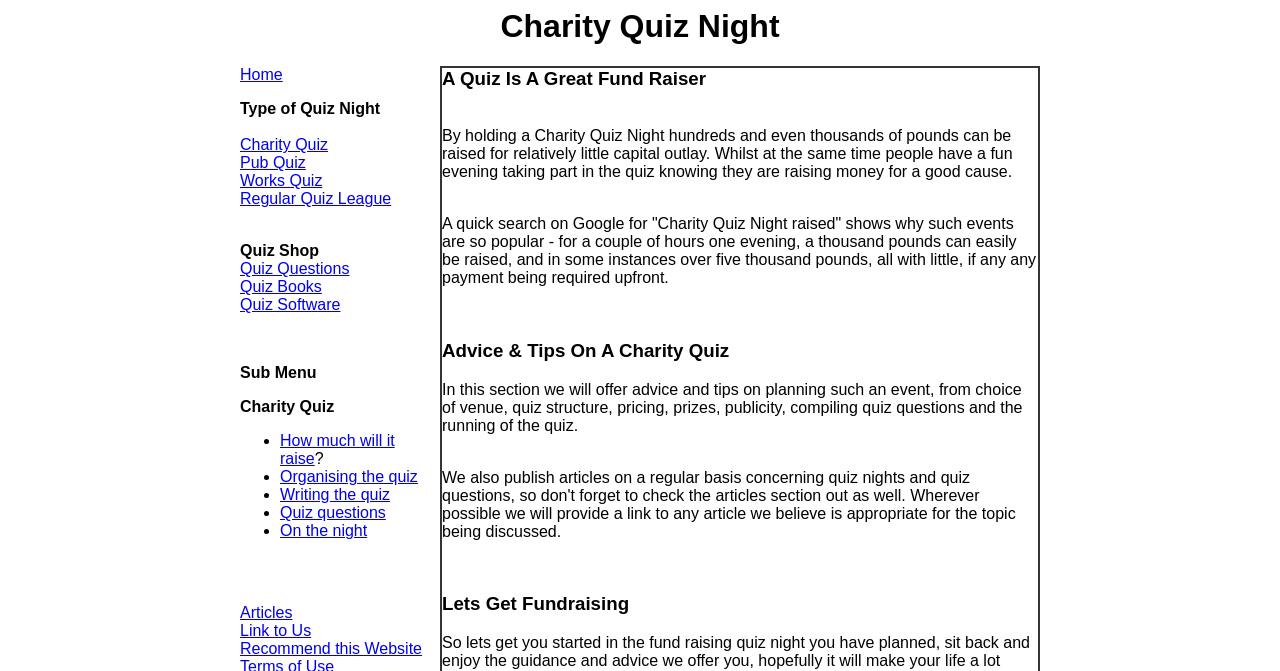Offer a comprehensive description of the webpage’s content and structure.

The webpage is about organizing a charity quiz night and raising money through such fundraising events. At the top, there is a heading that reads "Charity Quiz Night". Below it, there is a navigation menu with links to various related topics, including "Home", "Charity Quiz", "Pub Quiz", "Works Quiz", and others. 

To the right of the navigation menu, there is a main content section. It starts with a heading "A Quiz Is A Great Fund Raiser", followed by a paragraph of text that explains the popularity of charity quiz nights as a fundraising method. 

Below this, there is another heading "Advice & Tips On A Charity Quiz", followed by a paragraph of text that outlines the topics that will be covered in this section, including planning, venue choice, quiz structure, and more. 

Further down, there is a heading "Lets Get Fundraising", followed by links to related articles, a link to link to the website, and a link to recommend the website. 

Throughout the page, there are several links and navigation elements, but the main content is focused on providing information and guidance on organizing a successful charity quiz night.